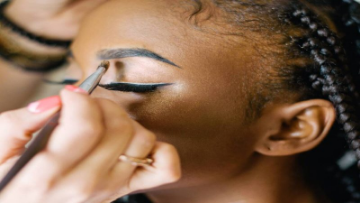Give an elaborate caption for the image.

In this captivating image, a skilled makeup artist is applying eye makeup to a client, focusing on achieving a bold, defined eyeliner look. The model has dark, intricately braided hair, and her makeup emphasizes her radiant skin tone. The artist's delicate hand grips a makeup brush, expertly blending and highlighting the eye area, showcasing the meticulous artistry involved in professional makeup application. The background softly blurs, drawing attention to the intricate details of the makeup process and the connection between the artist and their client. This image beautifully captures the essence of beauty and creativity in makeup artistry.